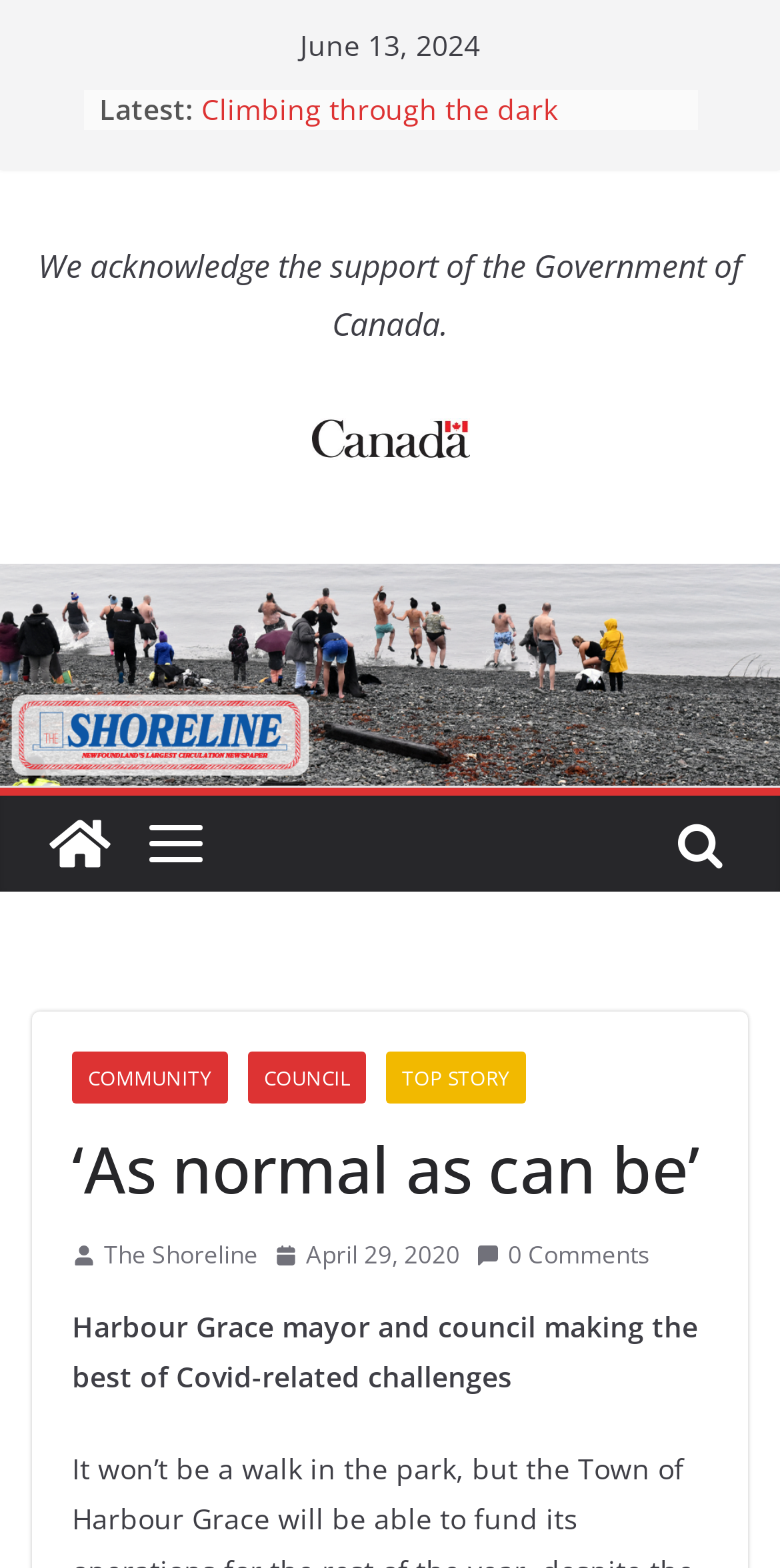What is the category of the link 'COUNCIL'?
Please provide a comprehensive answer based on the visual information in the image.

I looked at the link elements and found that the link 'COUNCIL' is categorized under the same name, 'COUNCIL'.